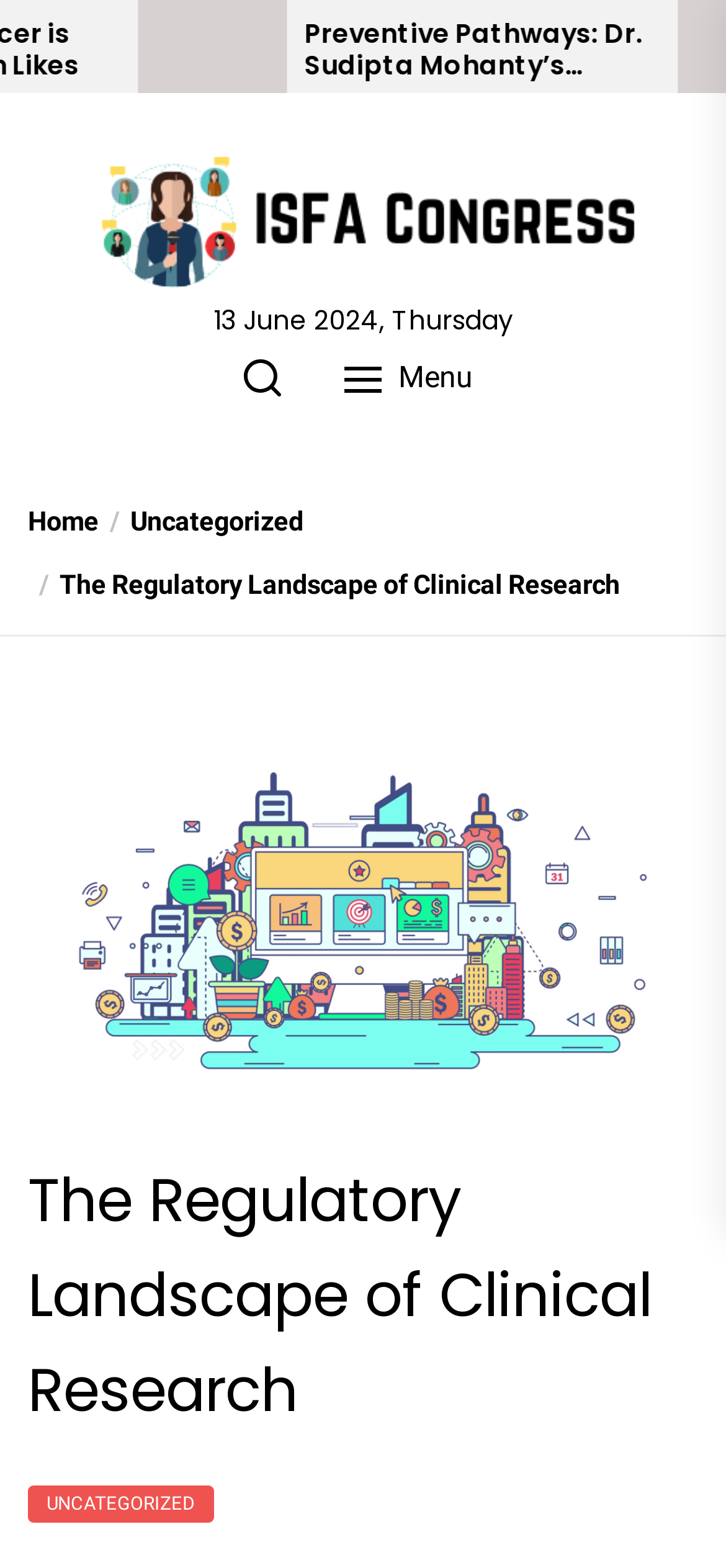What is the name of the current page?
Please respond to the question thoroughly and include all relevant details.

I determined the name of the current page by examining the heading element with the content 'The Regulatory Landscape of Clinical Research' which is a child of the HeaderAsNonLandmark element.